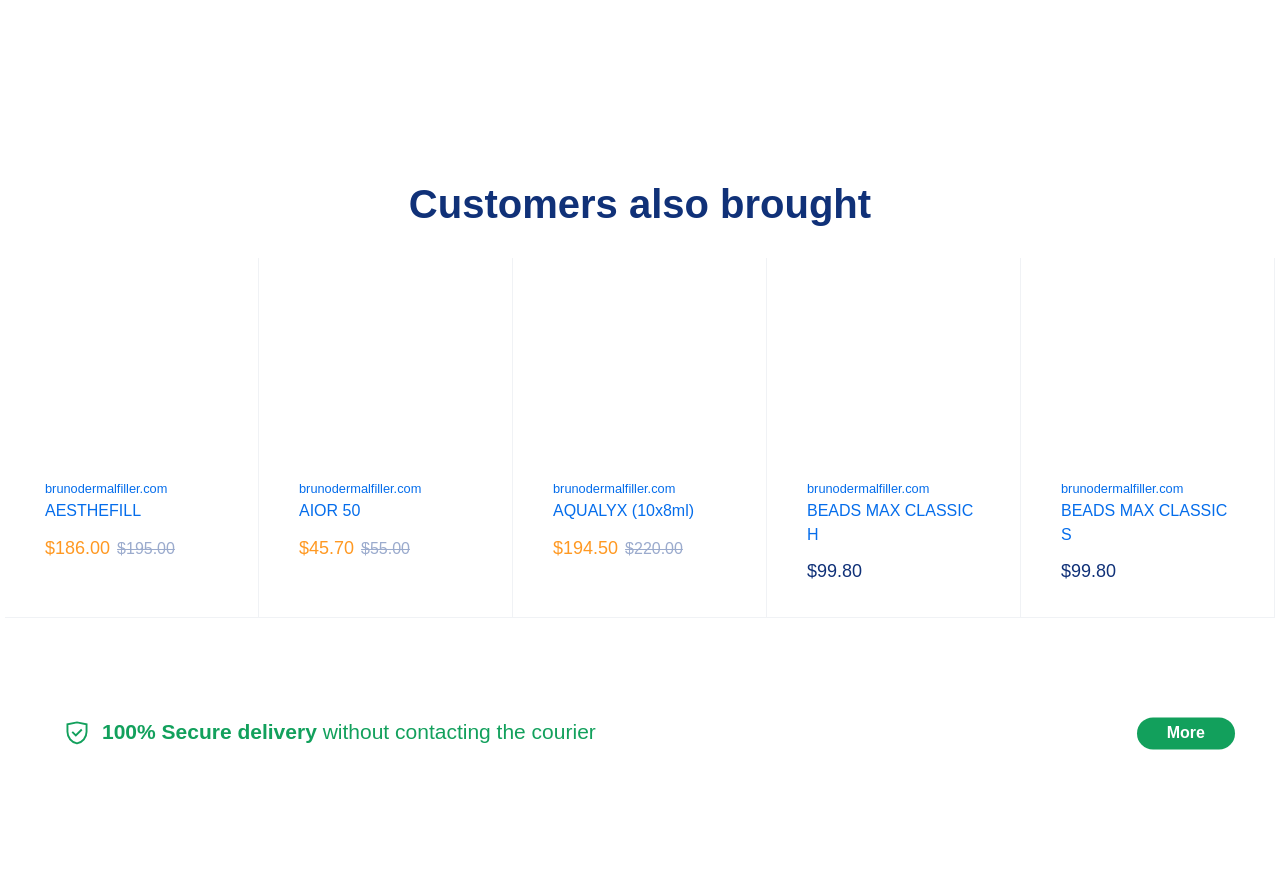Bounding box coordinates are to be given in the format (top-left x, top-left y, bottom-right x, bottom-right y). All values must be floating point numbers between 0 and 1. Provide the bounding box coordinate for the UI element described as: brunodermalfiller.com

[0.829, 0.553, 0.924, 0.57]